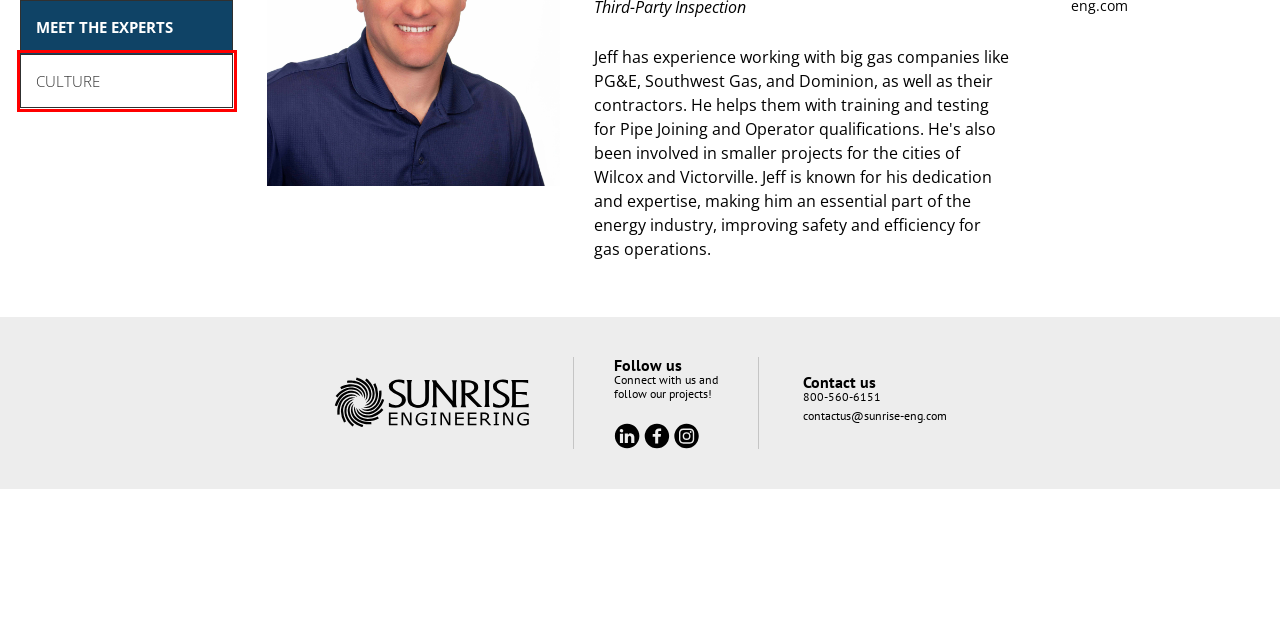Given a webpage screenshot with a UI element marked by a red bounding box, choose the description that best corresponds to the new webpage that will appear after clicking the element. The candidates are:
A. Who We Are – Sunrise Engineering
B. What’s New – Sunrise Engineering
C. Redirecting
D. Contact – Sunrise Engineering
E. Services – Sunrise Engineering
F. History – Sunrise Engineering
G. Sunrise Engineering – Creating solutions that work and relationships that last
H. Culture – Sunrise Engineering

H